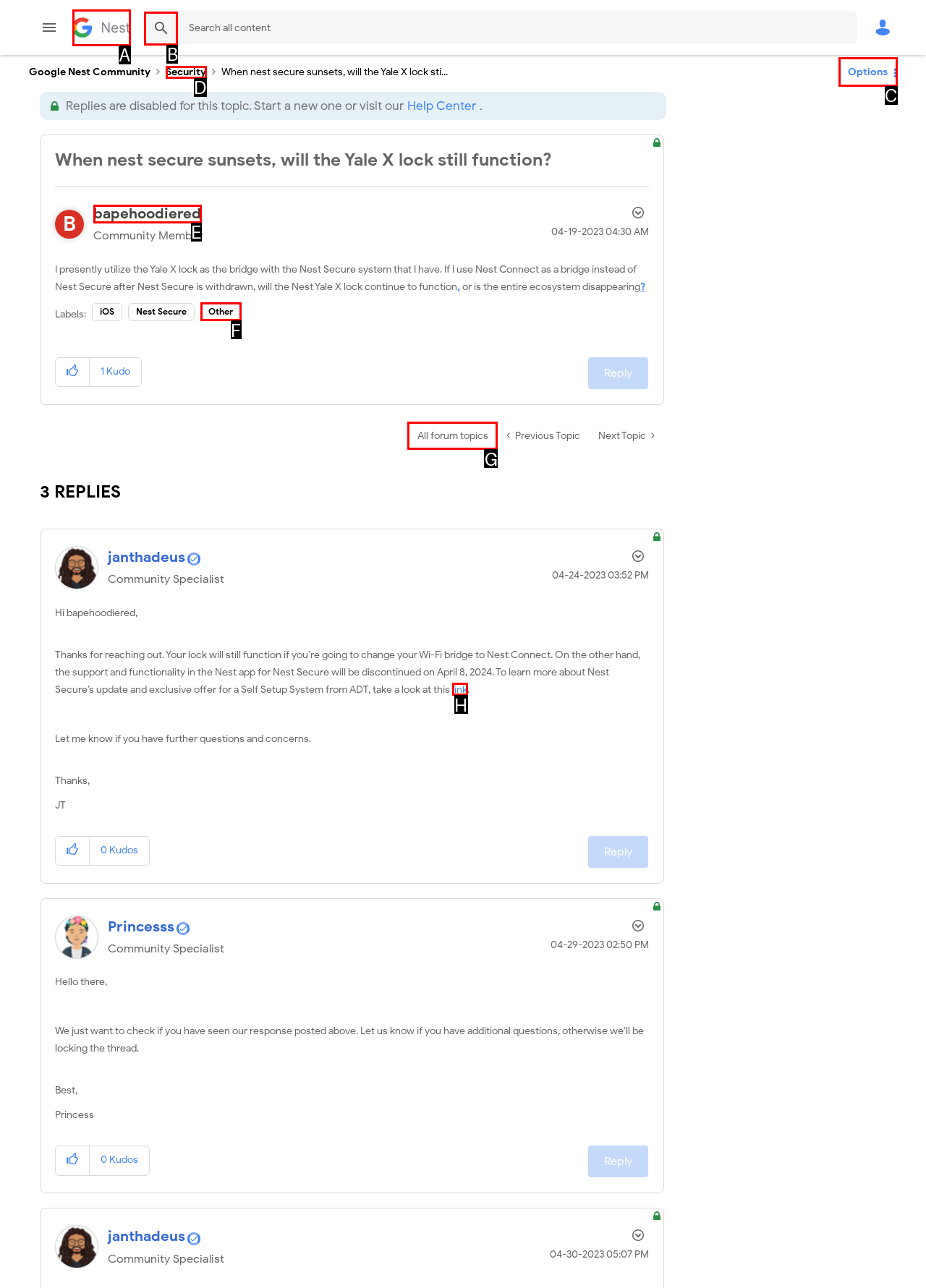Tell me which one HTML element I should click to complete the following instruction: Search in the forum
Answer with the option's letter from the given choices directly.

B